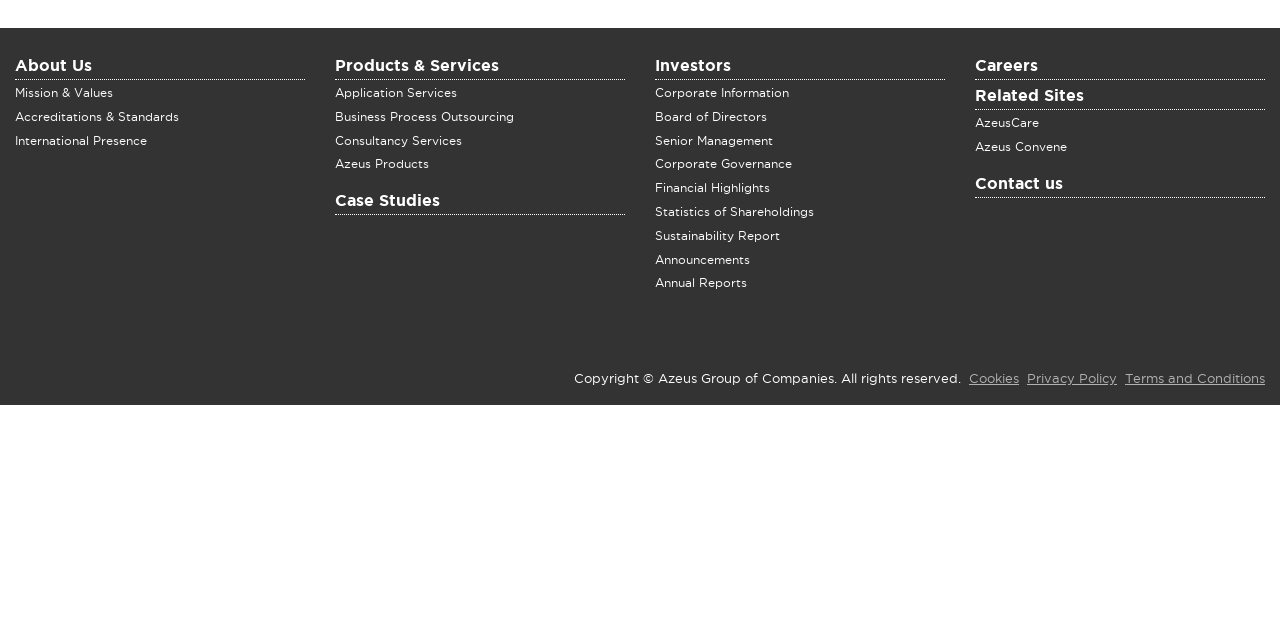Given the element description About Us, identify the bounding box coordinates for the UI element on the webpage screenshot. The format should be (top-left x, top-left y, bottom-right x, bottom-right y), with values between 0 and 1.

[0.012, 0.093, 0.238, 0.125]